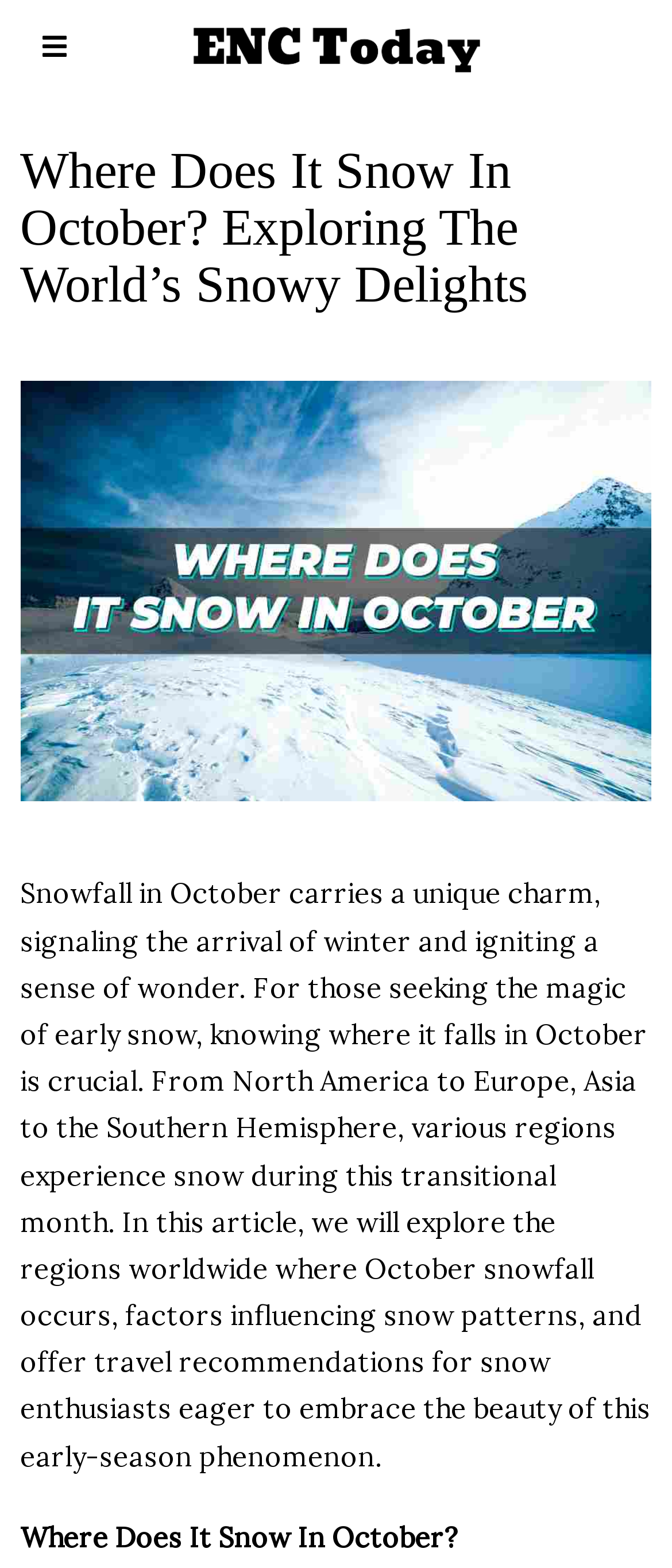Please answer the following question using a single word or phrase: 
What is the topic of this article?

Snowfall in October